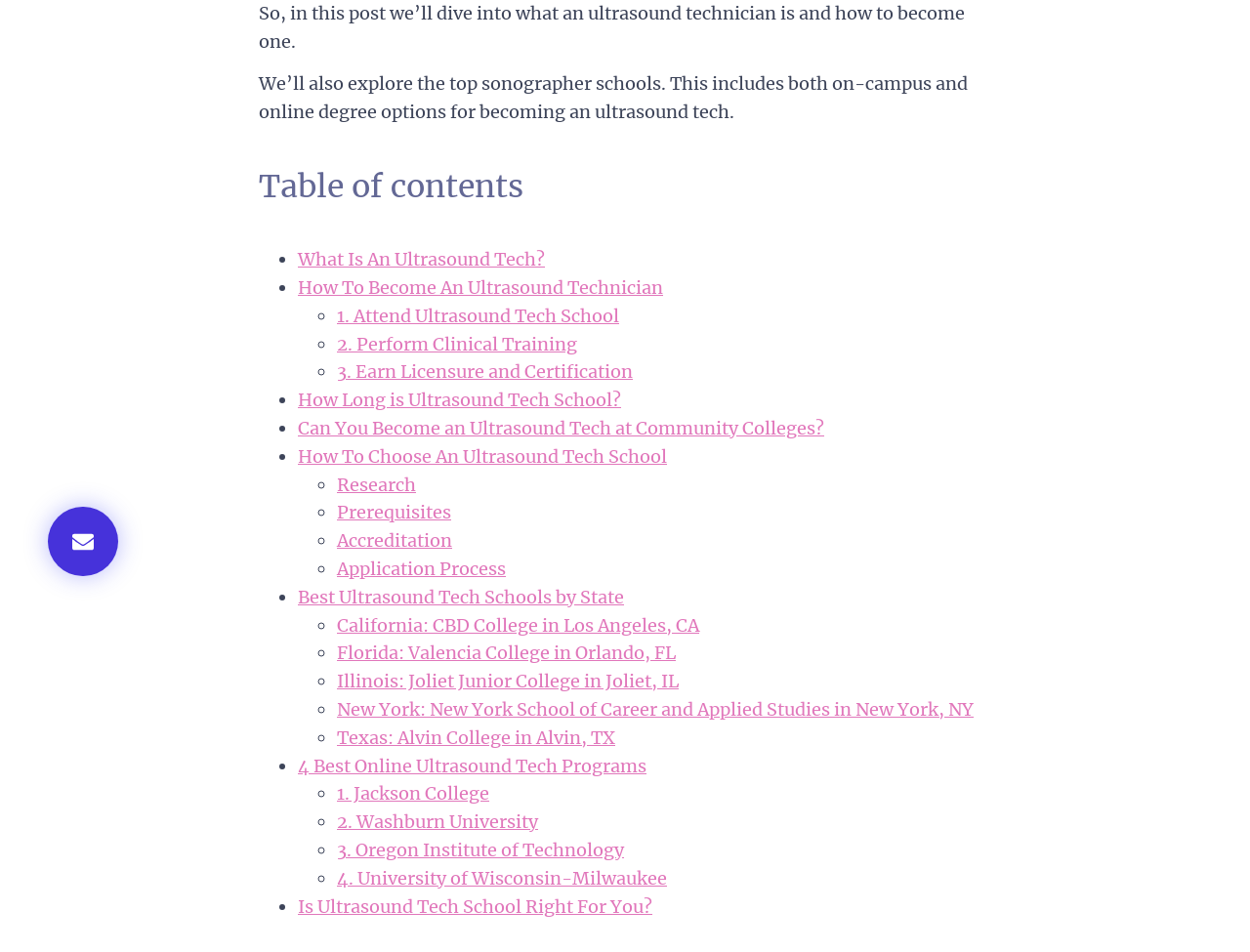Given the description Research, predict the bounding box coordinates of the UI element. Ensure the coordinates are in the format (top-left x, top-left y, bottom-right x, bottom-right y) and all values are between 0 and 1.

[0.27, 0.497, 0.333, 0.521]